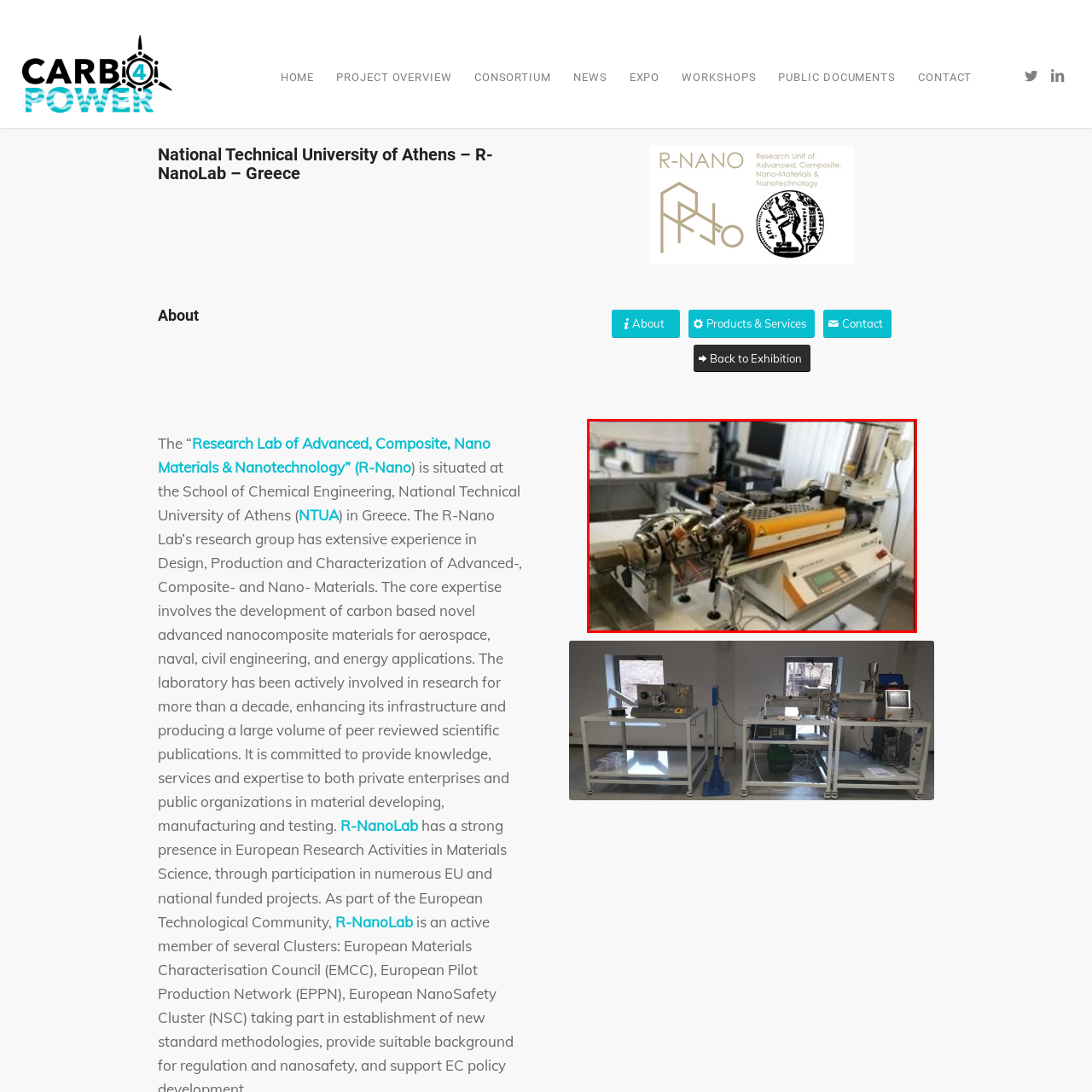Carefully examine the image inside the red box and generate a detailed caption for it.

The image showcases an advanced piece of laboratory equipment, likely a specialized machine for processing materials, situated within a research environment. Prominently featured is a complex apparatus designed for the production and characterization of advanced composite and nano materials, reflecting the cutting-edge research capabilities of the R-NanoLab at the National Technical University of Athens. 

The machine, with its metallic and orange components, appears to integrate multiple functions, possibly including extrusion or compounding, which are essential in the development of new material formulations. The presence of various knobs, buttons, and a digital display suggests user-interactive controls for precise operation, aligning with the lab's commitment to high-quality research and innovation in materials science. The setting exudes a professional atmosphere, indicative of ongoing experiments and research activities aimed at enhancing applications in fields such as aerospace, civil engineering, and energy.